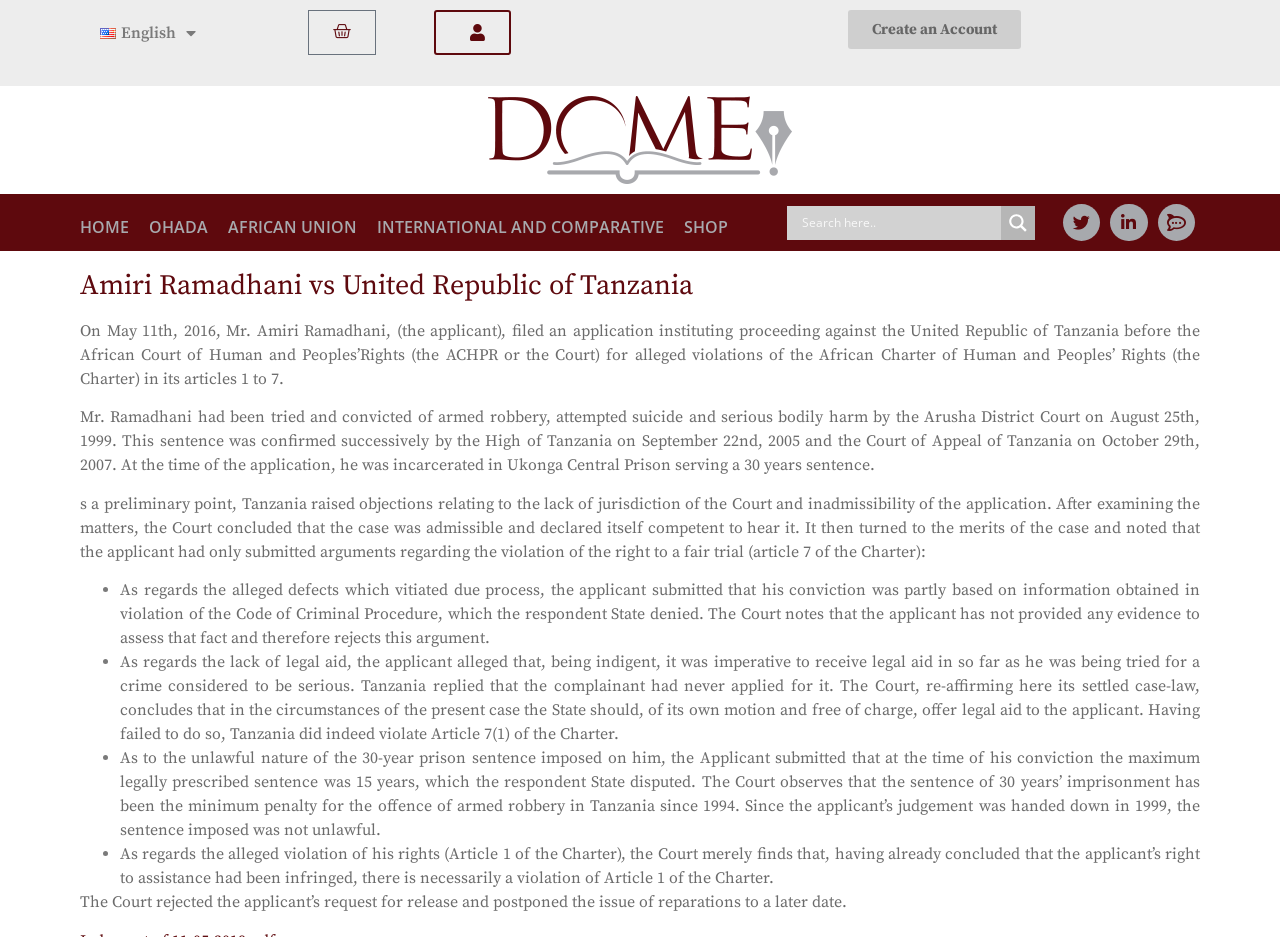Show the bounding box coordinates for the element that needs to be clicked to execute the following instruction: "Create an Account". Provide the coordinates in the form of four float numbers between 0 and 1, i.e., [left, top, right, bottom].

[0.662, 0.011, 0.797, 0.052]